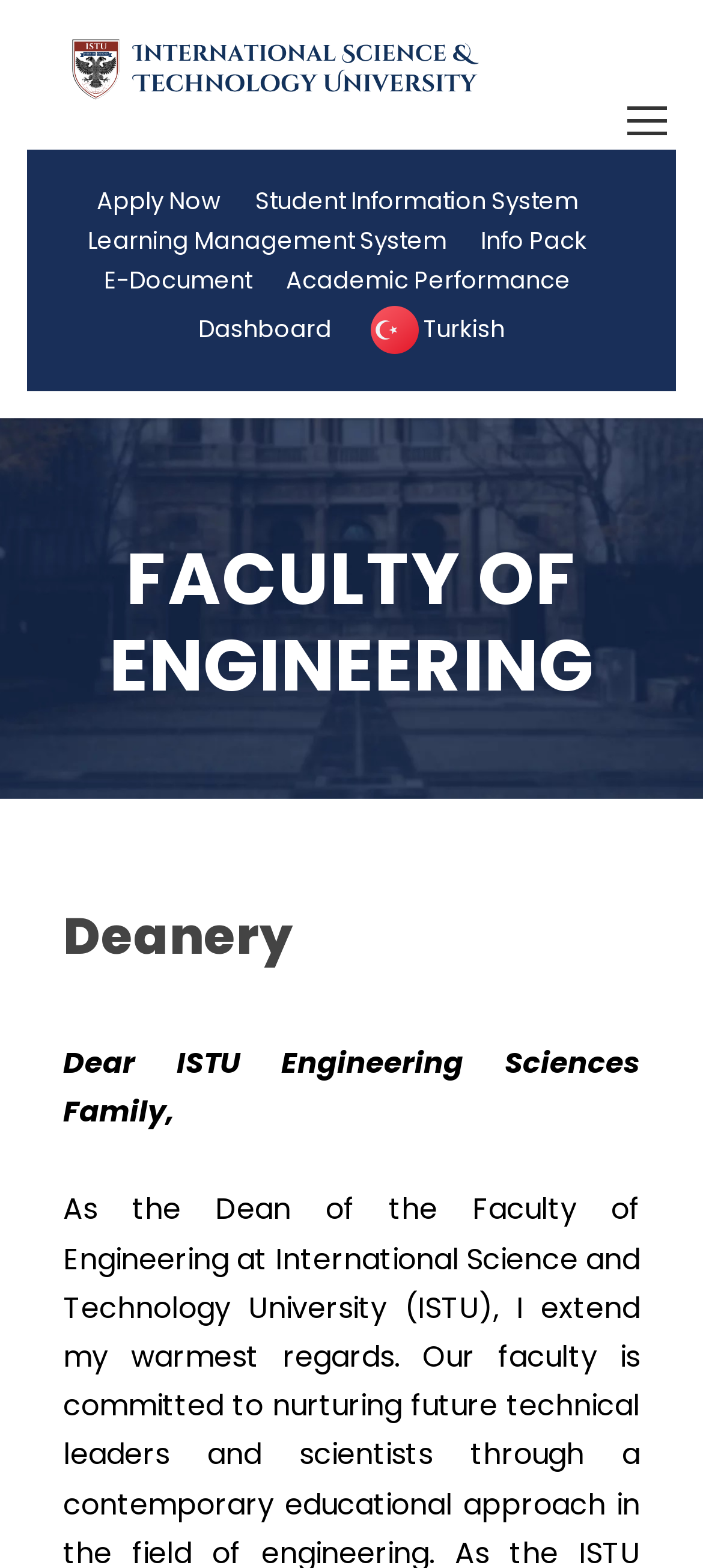Could you determine the bounding box coordinates of the clickable element to complete the instruction: "Apply to the university"? Provide the coordinates as four float numbers between 0 and 1, i.e., [left, top, right, bottom].

[0.137, 0.117, 0.314, 0.16]